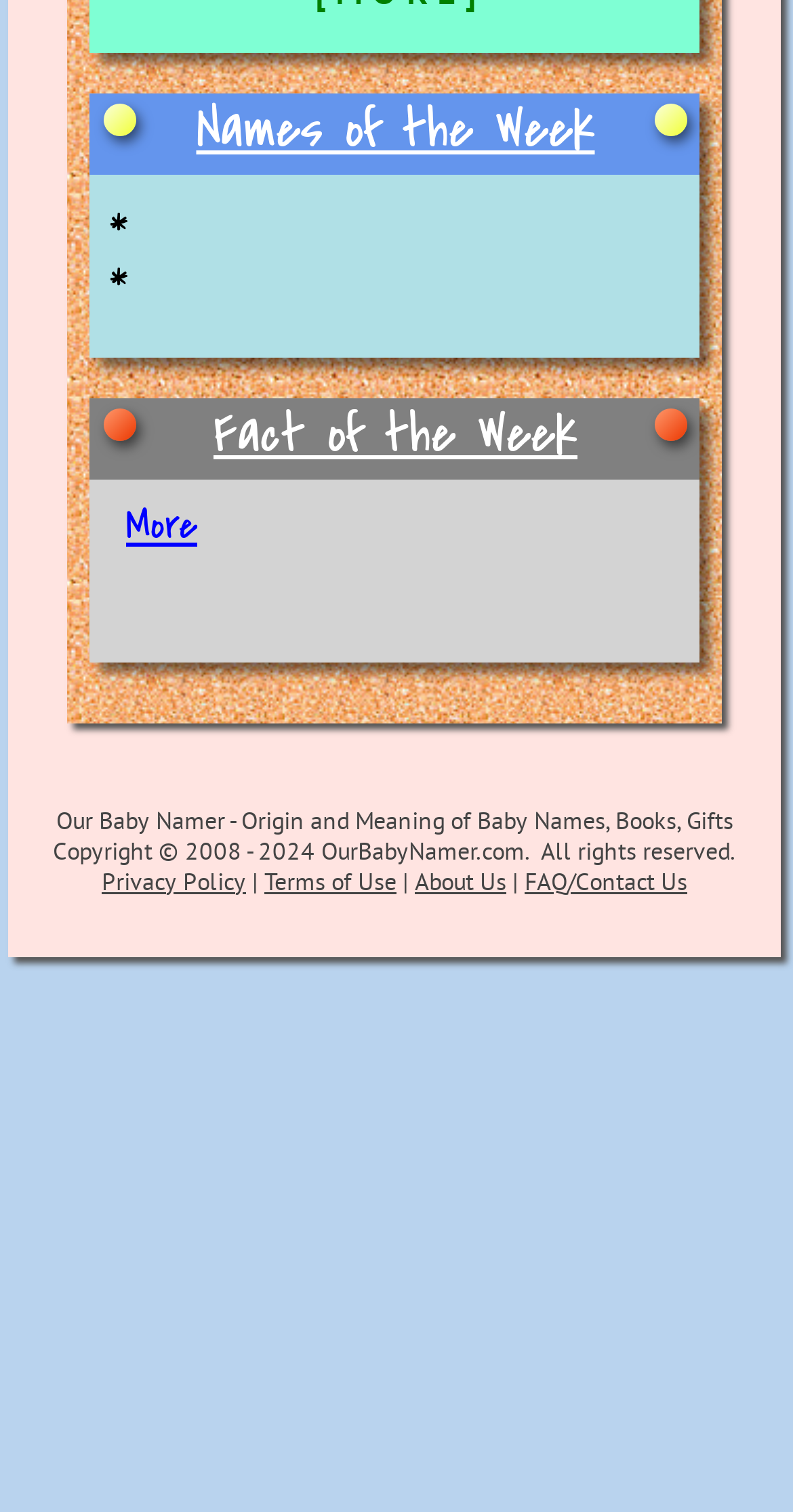Please locate the bounding box coordinates of the element's region that needs to be clicked to follow the instruction: "Go to 'Terms of Use'". The bounding box coordinates should be provided as four float numbers between 0 and 1, i.e., [left, top, right, bottom].

[0.333, 0.572, 0.5, 0.592]